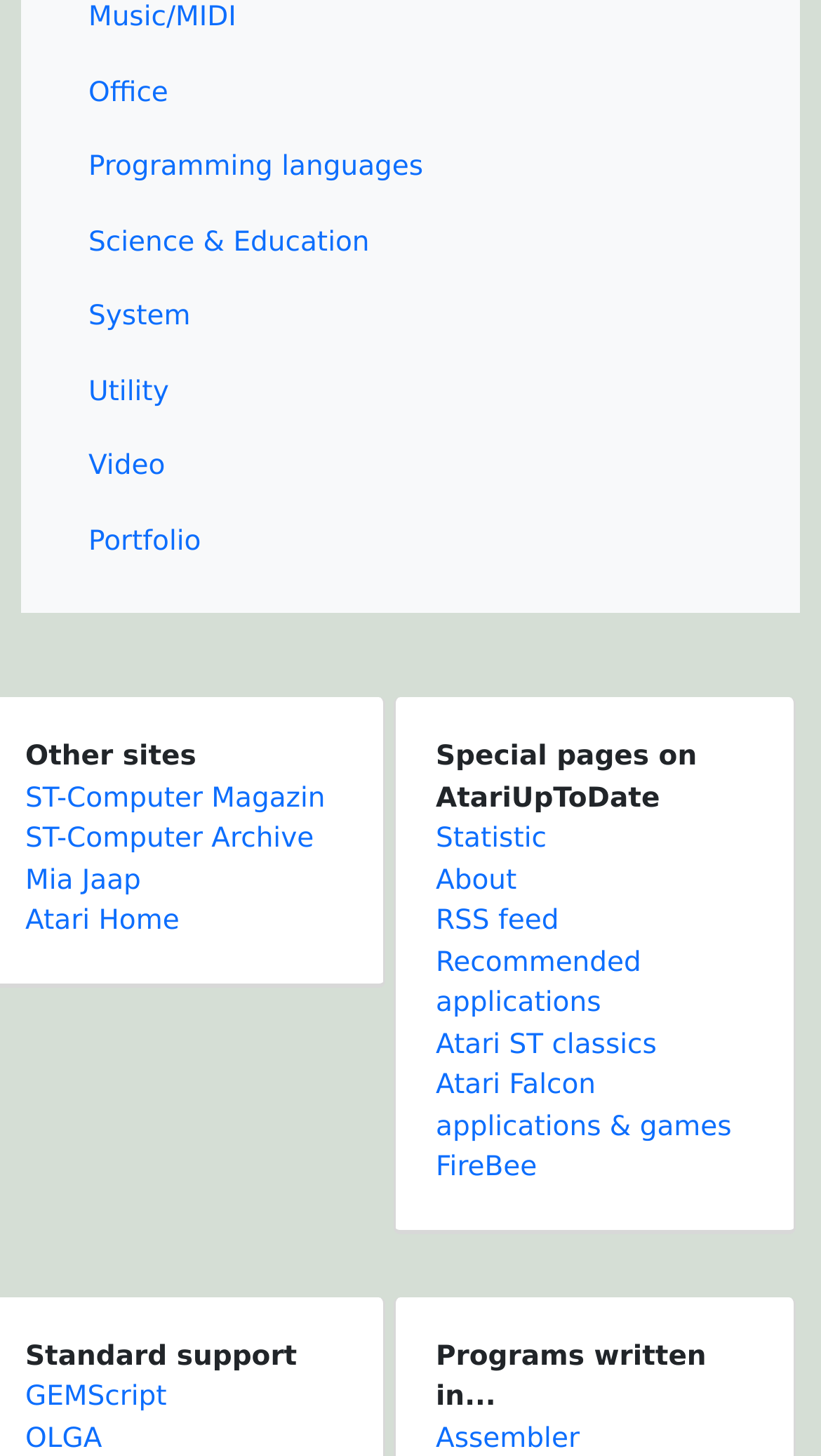How many standard support options are listed?
Provide a detailed and well-explained answer to the question.

I found the section 'Standard support' and counted the number of links underneath, which are 'GEMScript' and 'OLGA', so there are 2 standard support options listed.